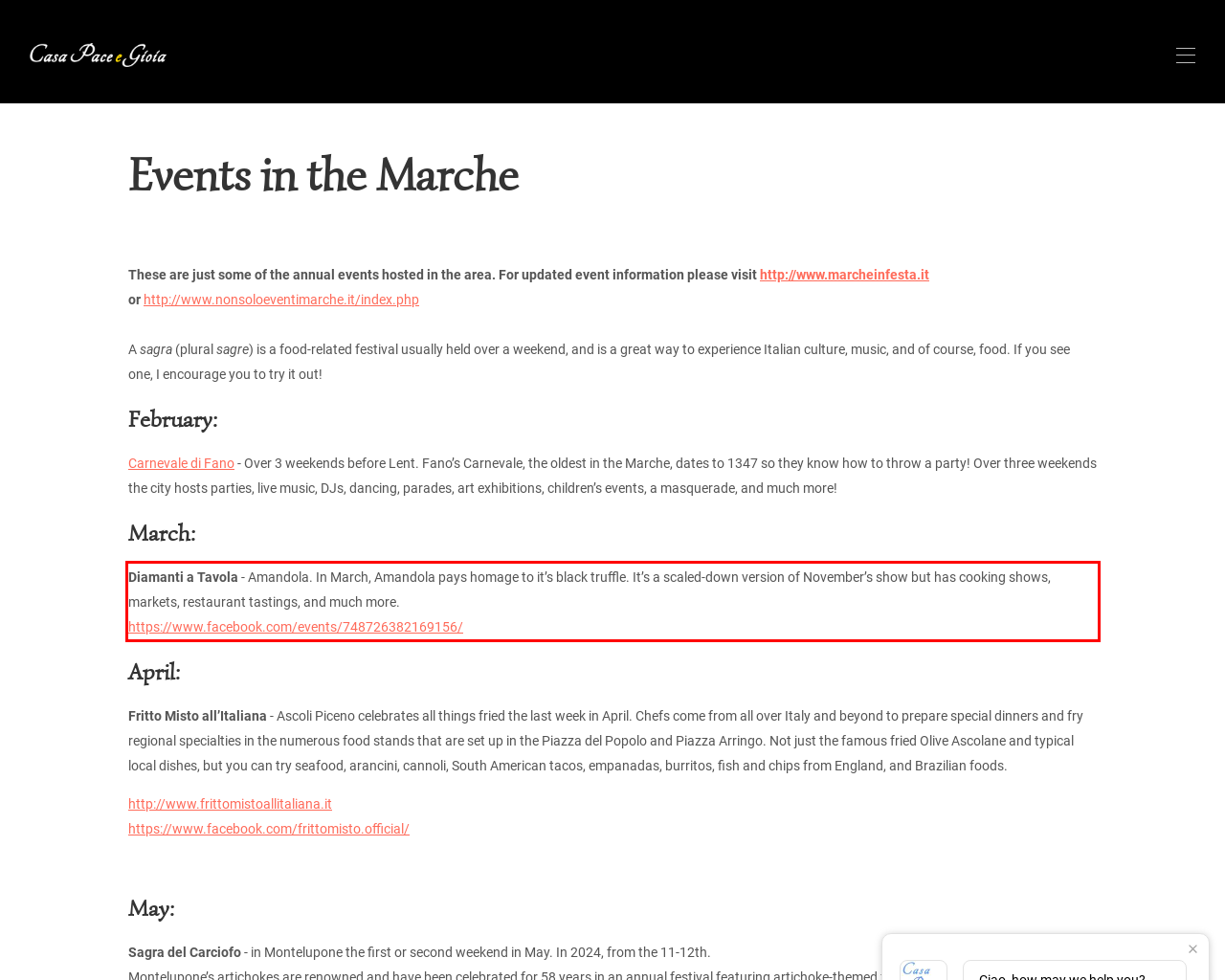Using the provided screenshot of a webpage, recognize and generate the text found within the red rectangle bounding box.

Diamanti a Tavola - Amandola. In March, Amandola pays homage to it’s black truffle. It’s a scaled-down version of November’s show but has cooking shows, markets, restaurant tastings, and much more. https://www.facebook.com/events/748726382169156/